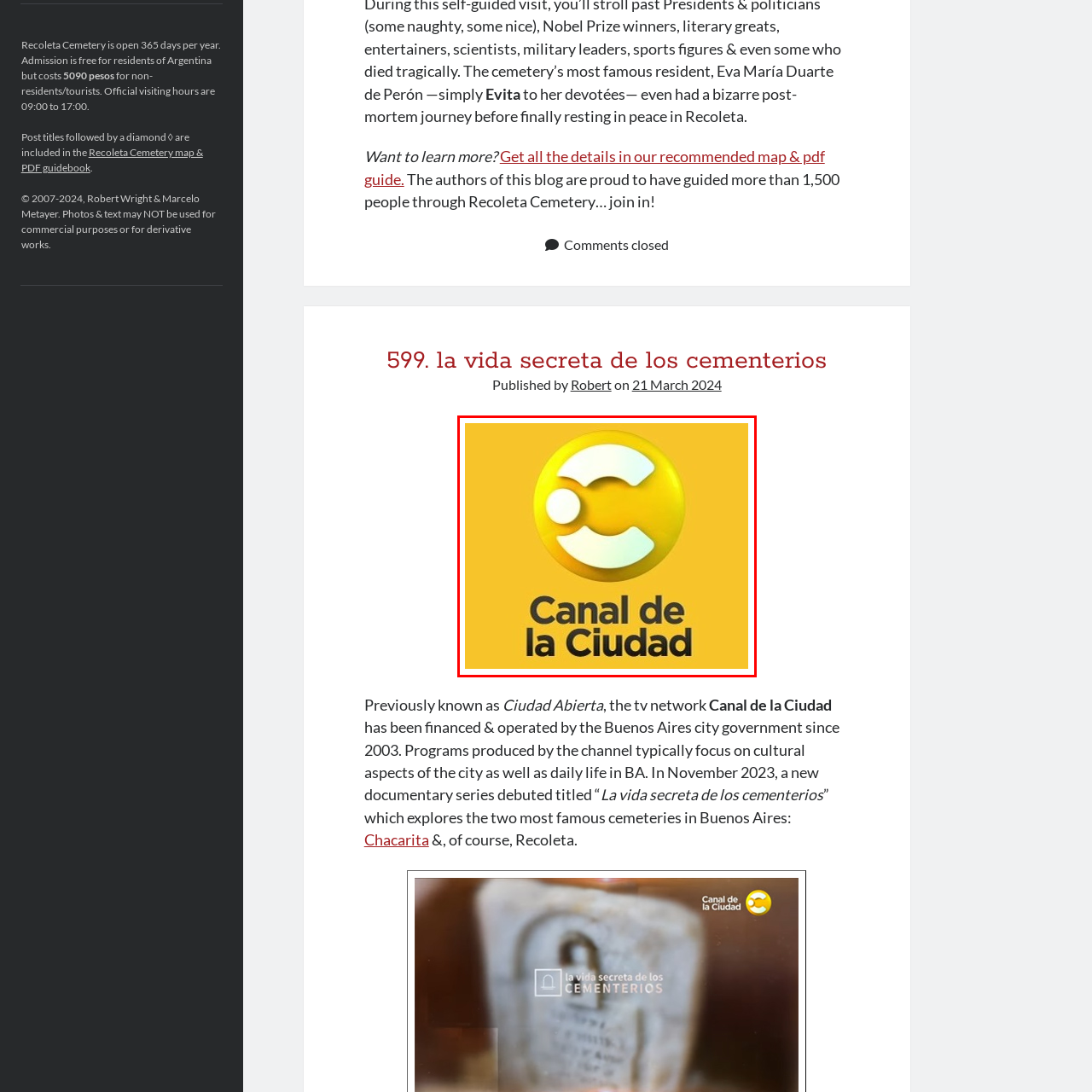Provide a thorough description of the scene captured within the red rectangle.

The image features the logo of "Canal de la Ciudad," a television network based in Buenos Aires. The logo is designed with a prominent yellow background that enhances visibility and appeal. Central to the logo is a stylized letter "C," which incorporates a circular element, representing the channel's dynamic and modern approach to broadcasting. Below this distinctive emblem, the name "Canal de la Ciudad" is displayed in bold, black lettering, clearly identifying the network. This channel has been known to focus on cultural programming and daily life in Buenos Aires, contributing significantly to the city’s media landscape since its inception in 2003.